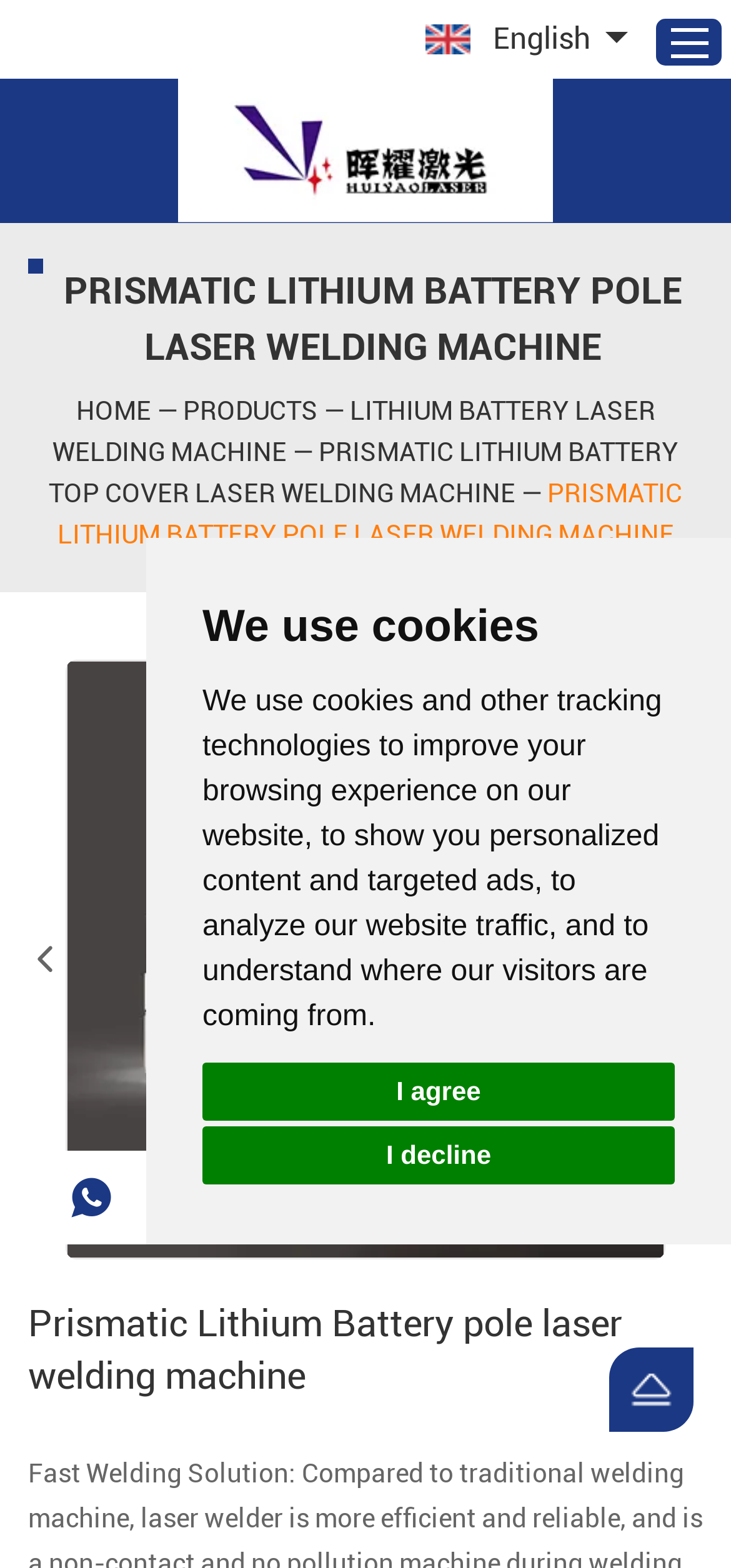Provide a single word or phrase to answer the given question: 
What is the language of the webpage?

English